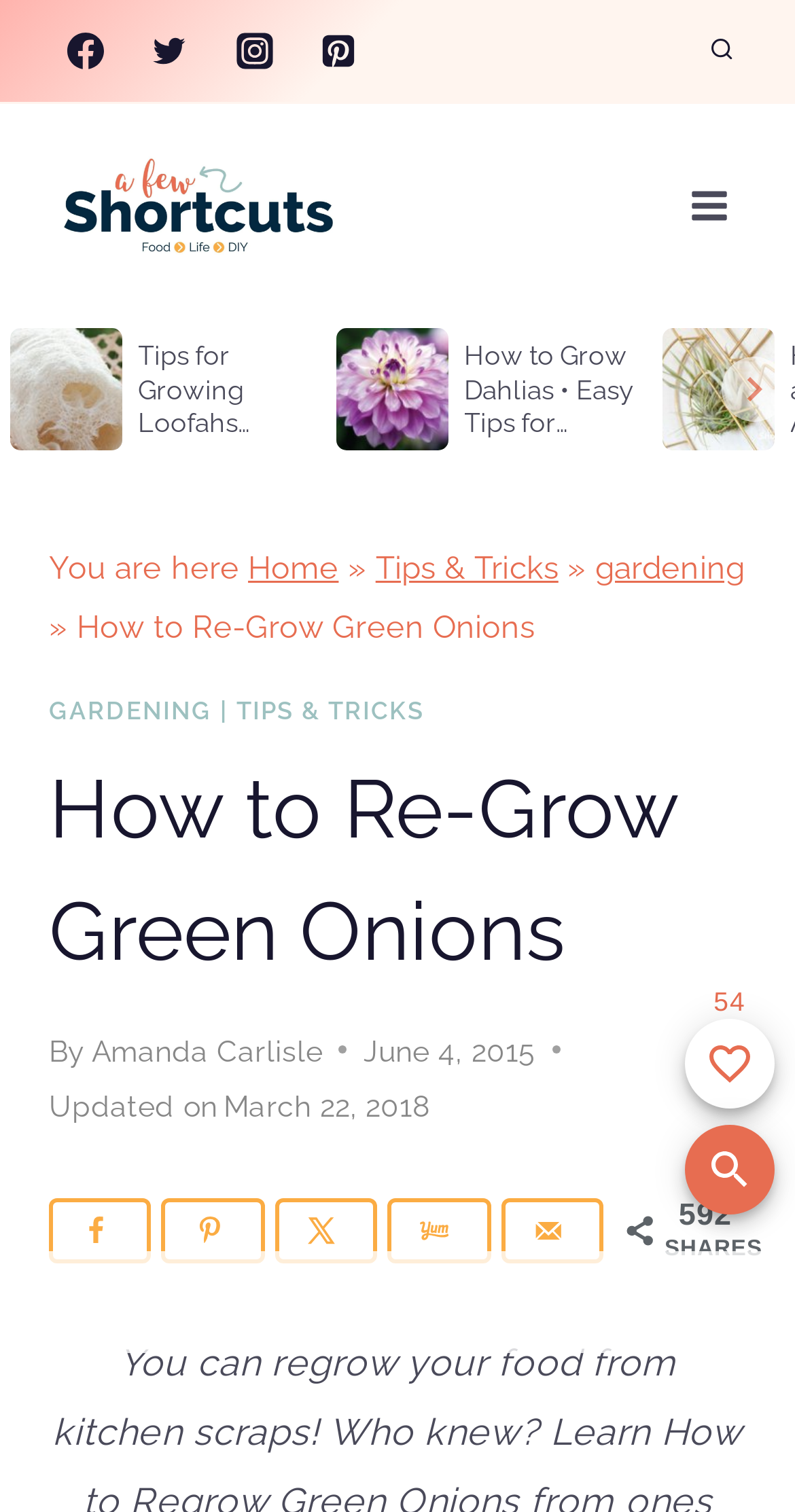Using the element description provided, determine the bounding box coordinates in the format (top-left x, top-left y, bottom-right x, bottom-right y). Ensure that all values are floating point numbers between 0 and 1. Element description: Amanda Carlisle

[0.115, 0.683, 0.406, 0.706]